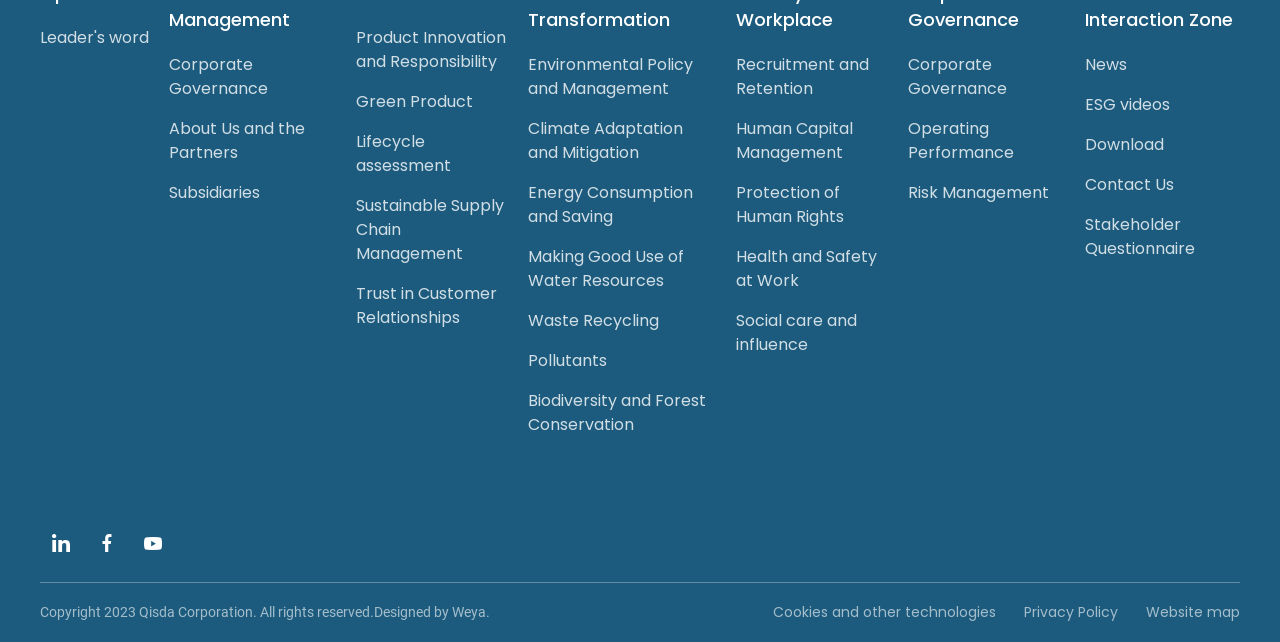What is the last link on the webpage? Please answer the question using a single word or phrase based on the image.

Website map